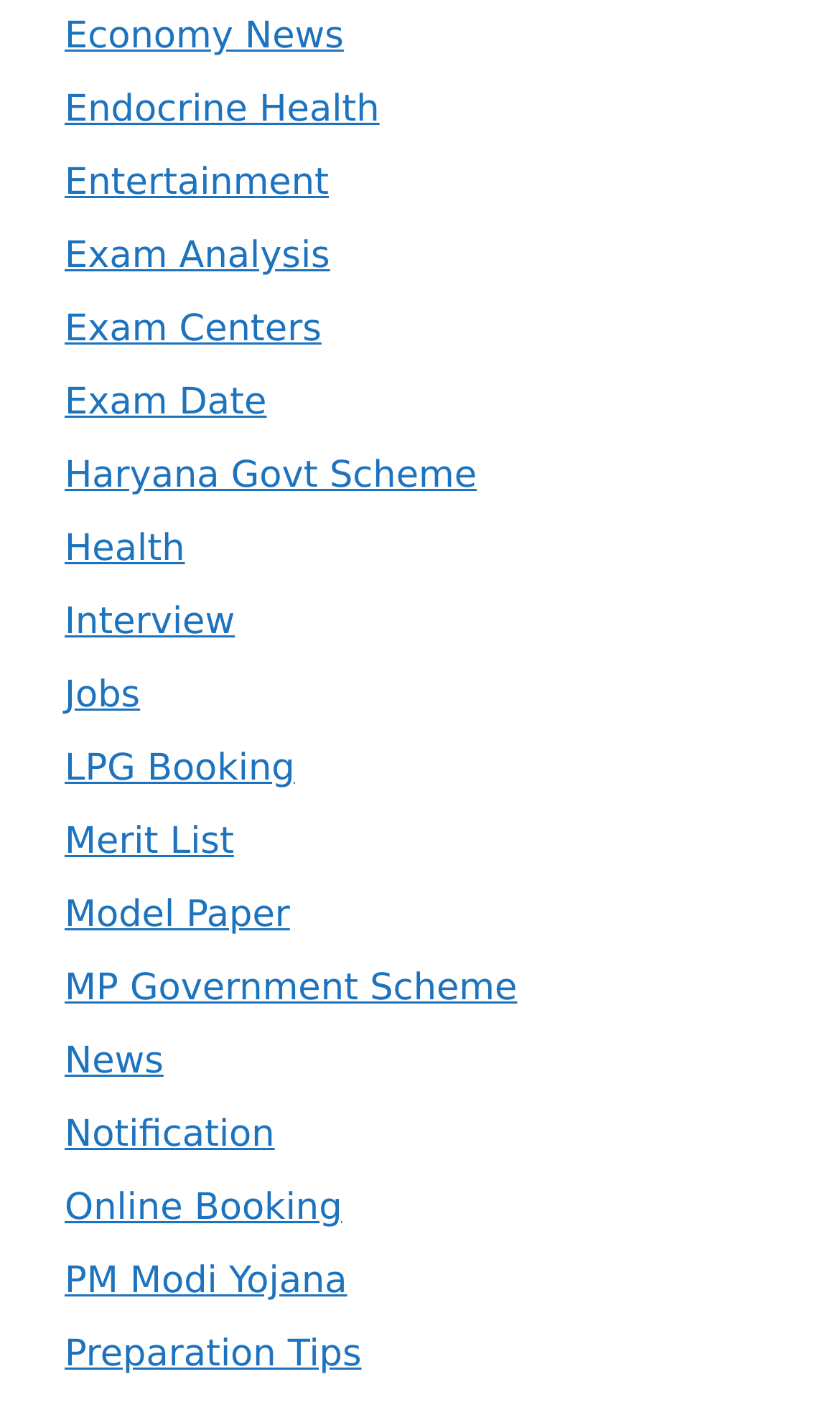Can you specify the bounding box coordinates of the area that needs to be clicked to fulfill the following instruction: "Check Exam Date"?

[0.077, 0.272, 0.318, 0.303]